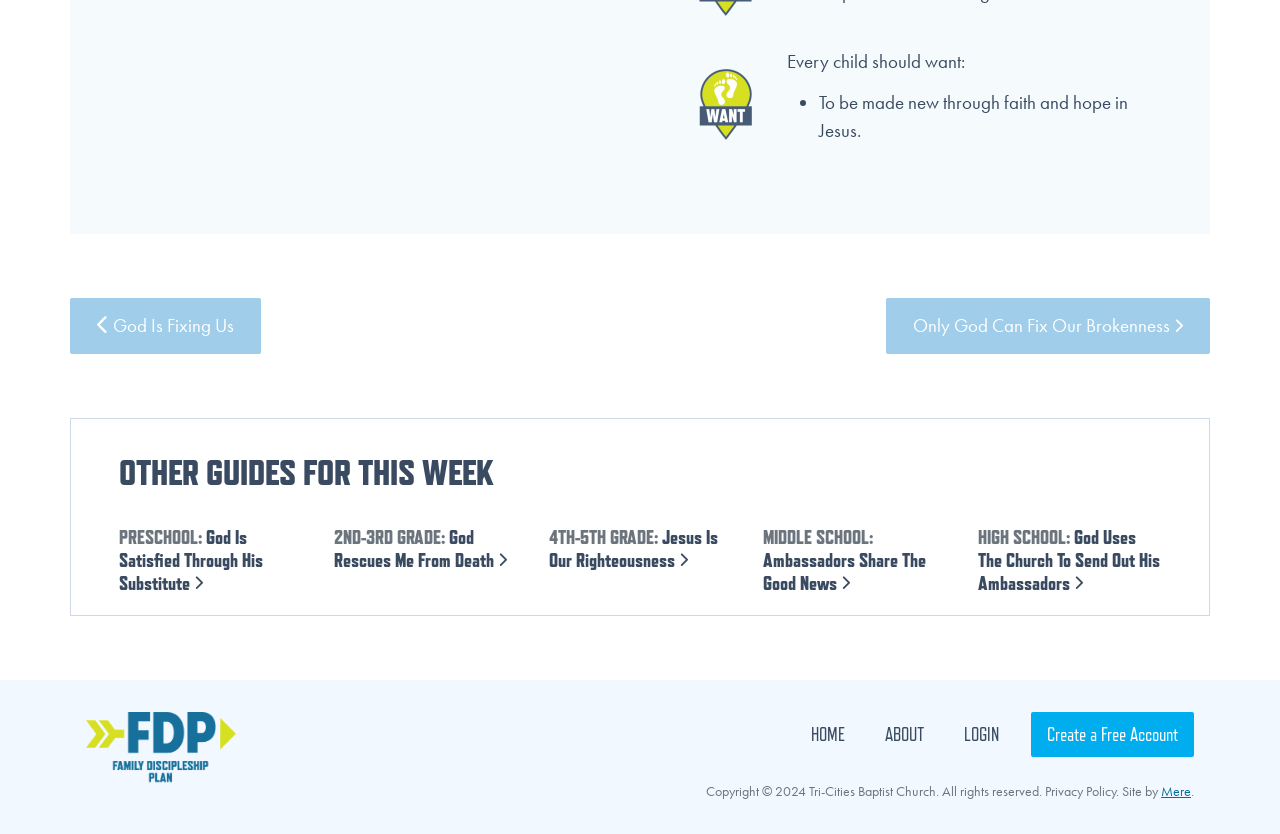Reply to the question with a single word or phrase:
What is the theme of the guides on this webpage?

Faith and hope in Jesus